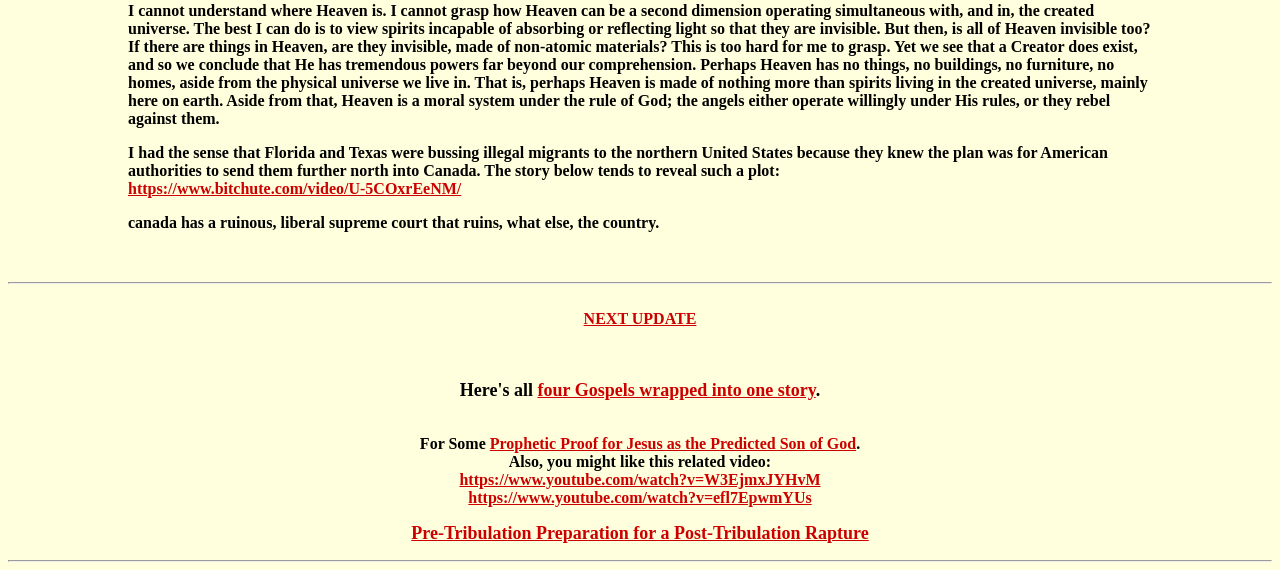Please provide the bounding box coordinate of the region that matches the element description: https://www.bitchute.com/video/U-5COxrEeNM/. Coordinates should be in the format (top-left x, top-left y, bottom-right x, bottom-right y) and all values should be between 0 and 1.

[0.1, 0.315, 0.36, 0.345]